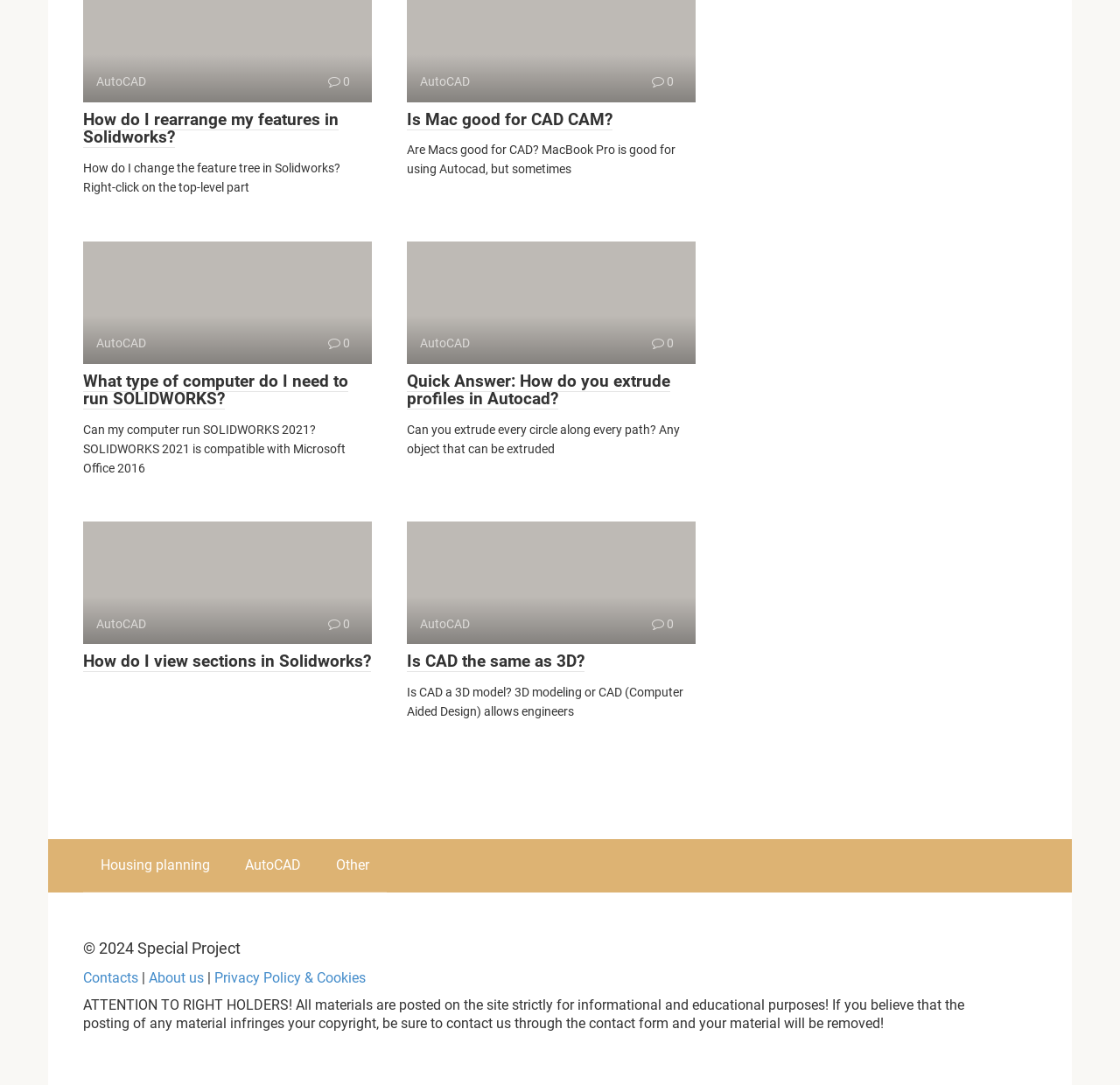Identify the bounding box coordinates for the UI element described by the following text: "Contacts". Provide the coordinates as four float numbers between 0 and 1, in the format [left, top, right, bottom].

[0.074, 0.894, 0.123, 0.909]